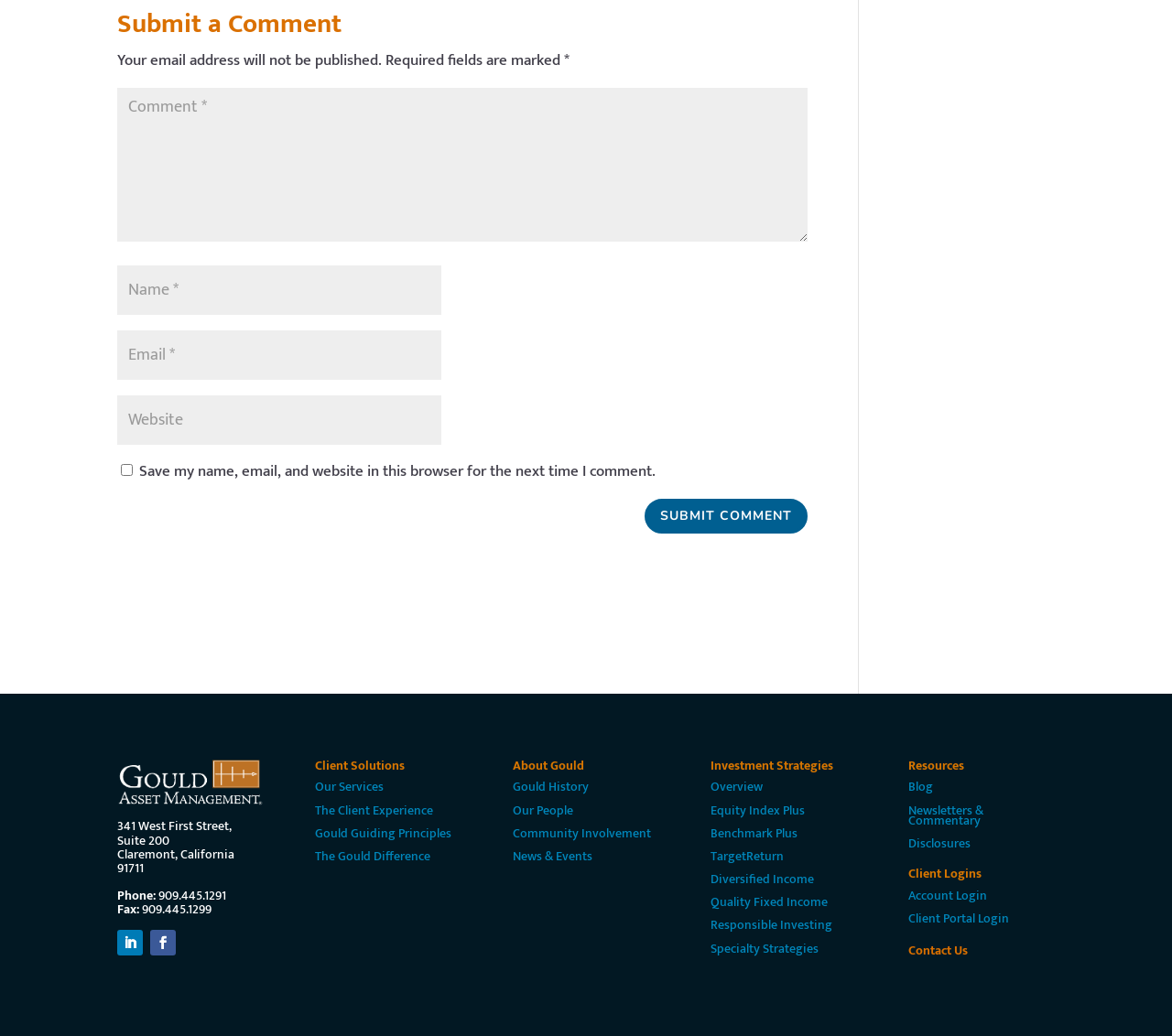What is the phone number of the company? Based on the image, give a response in one word or a short phrase.

909.445.1291